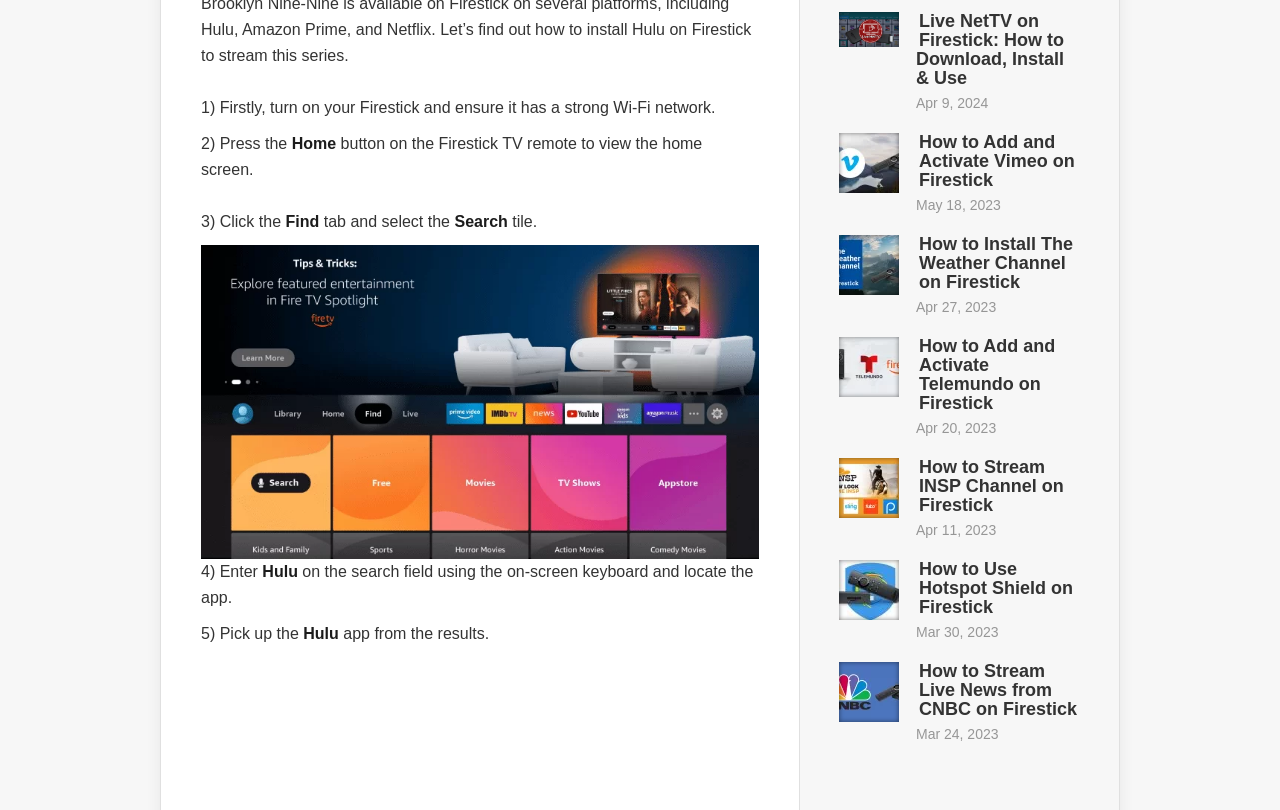Find the bounding box coordinates of the area that needs to be clicked in order to achieve the following instruction: "Click the 'Find' tab". The coordinates should be specified as four float numbers between 0 and 1, i.e., [left, top, right, bottom].

[0.355, 0.263, 0.4, 0.284]